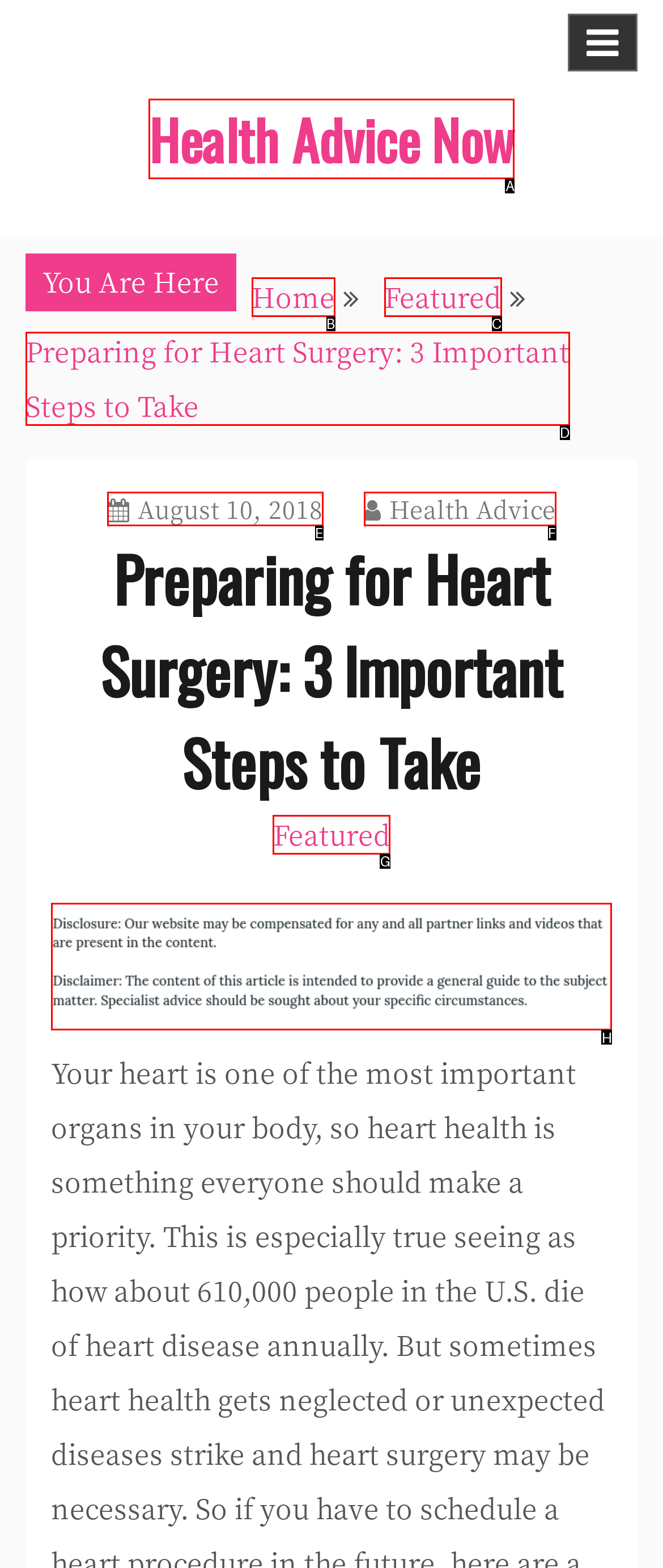Point out the specific HTML element to click to complete this task: Share on Facebook Reply with the letter of the chosen option.

None